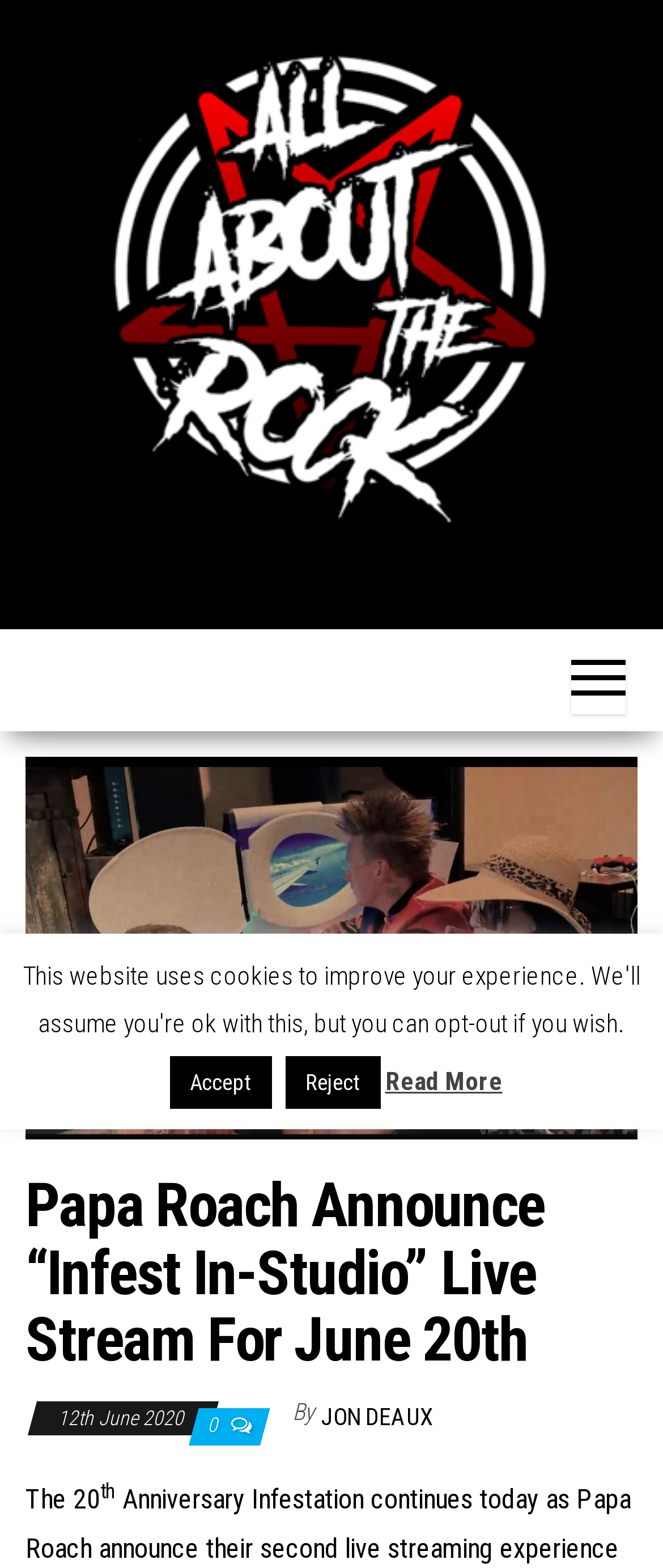Answer this question using a single word or a brief phrase:
What is the name of the website?

All About The Rock